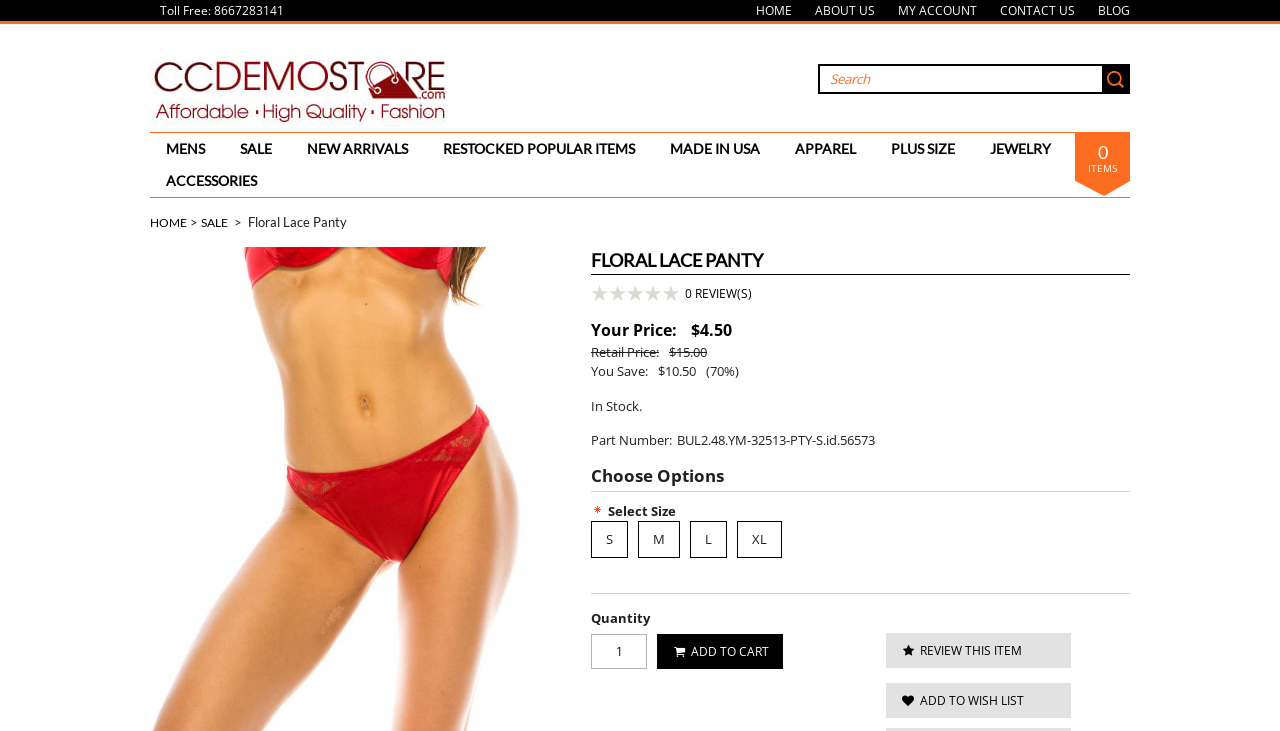What is the discount percentage?
Give a thorough and detailed response to the question.

The discount percentage is obtained from the StaticText element '(70%)' with bounding box coordinates [0.552, 0.495, 0.577, 0.52]. This element is located near the 'You Save:' label, indicating the discount percentage.